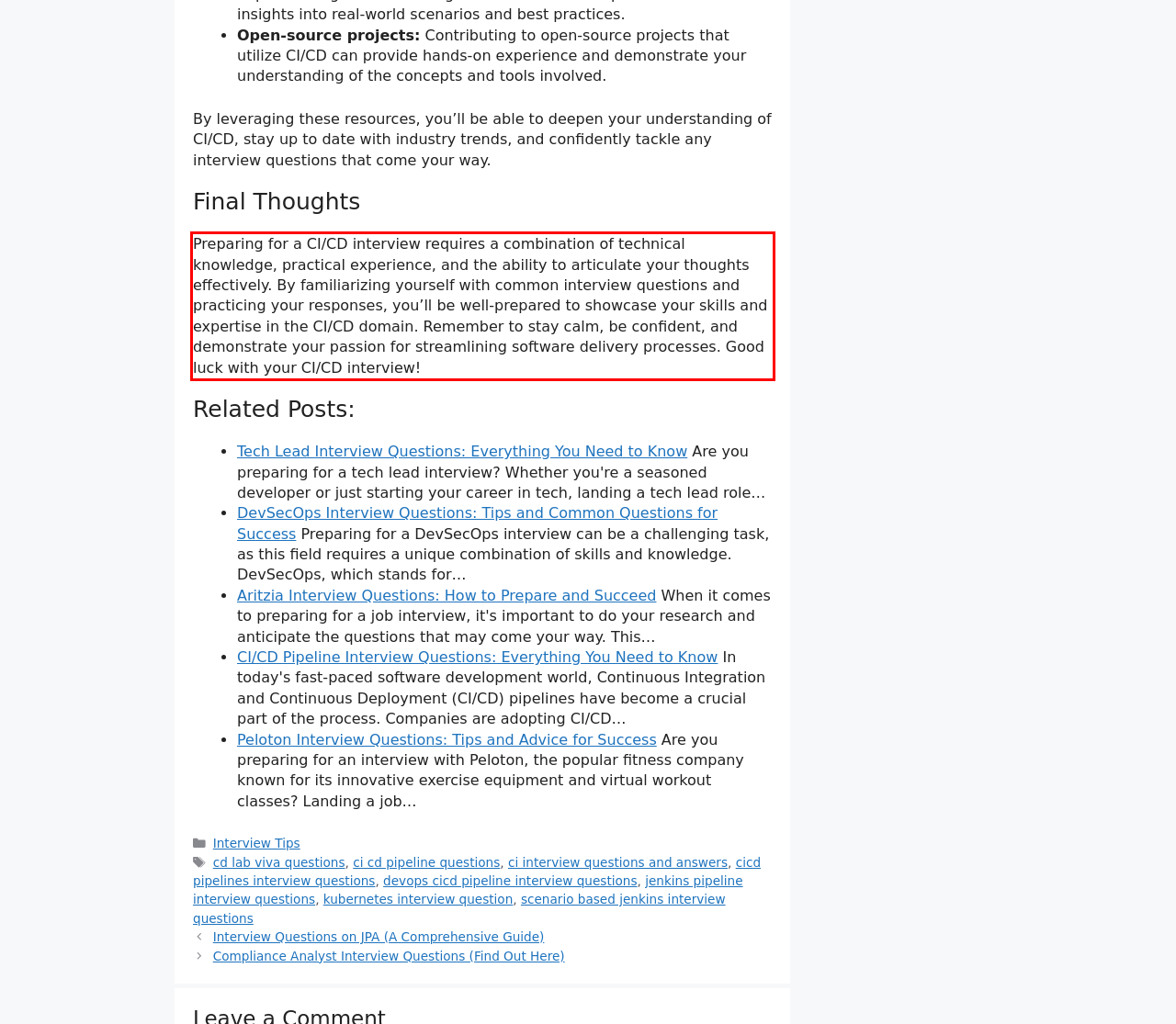You are looking at a screenshot of a webpage with a red rectangle bounding box. Use OCR to identify and extract the text content found inside this red bounding box.

Preparing for a CI/CD interview requires a combination of technical knowledge, practical experience, and the ability to articulate your thoughts effectively. By familiarizing yourself with common interview questions and practicing your responses, you’ll be well-prepared to showcase your skills and expertise in the CI/CD domain. Remember to stay calm, be confident, and demonstrate your passion for streamlining software delivery processes. Good luck with your CI/CD interview!